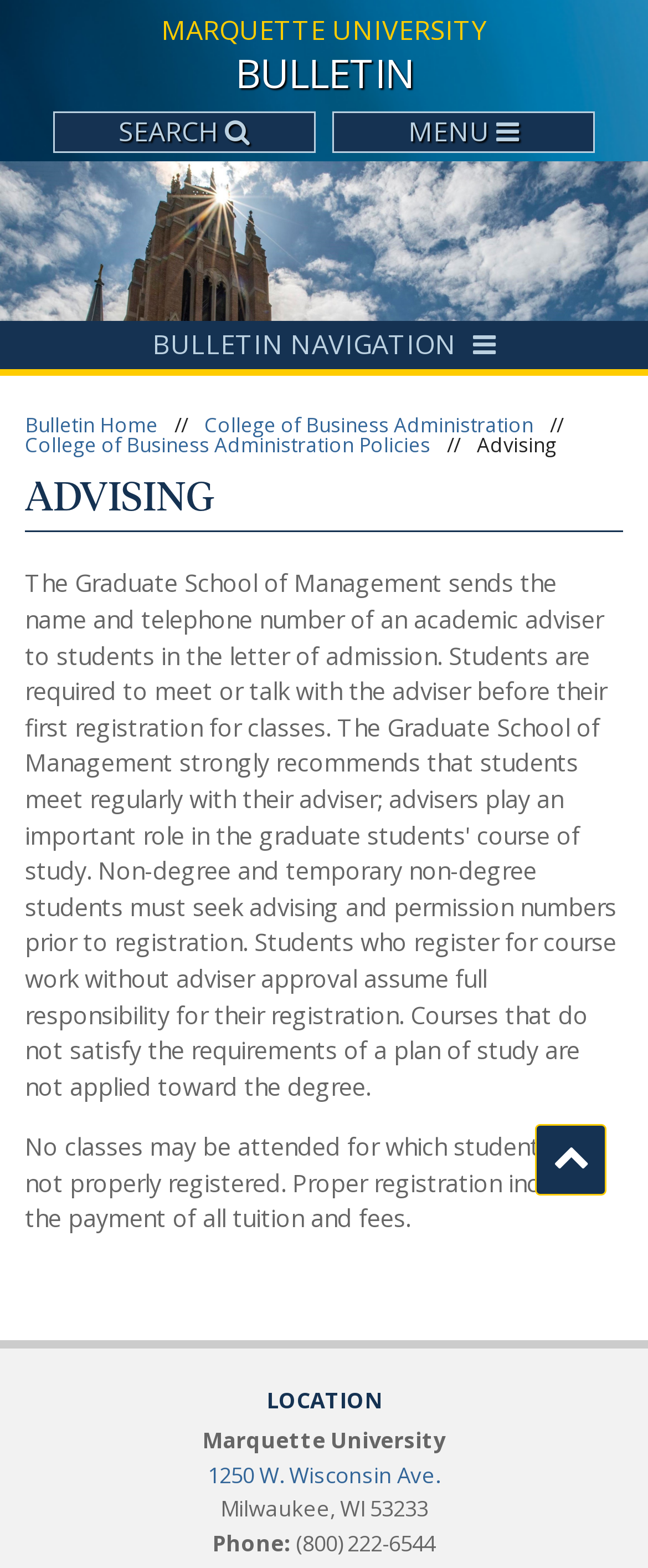Carefully examine the image and provide an in-depth answer to the question: What is the warning about attending classes?

The warning about attending classes can be found in the main content section of the webpage. It states that 'No classes may be attended for which students are not properly registered. Proper registration includes the payment of all tuition and fees.' This suggests that students must register and pay their tuition and fees before attending classes.